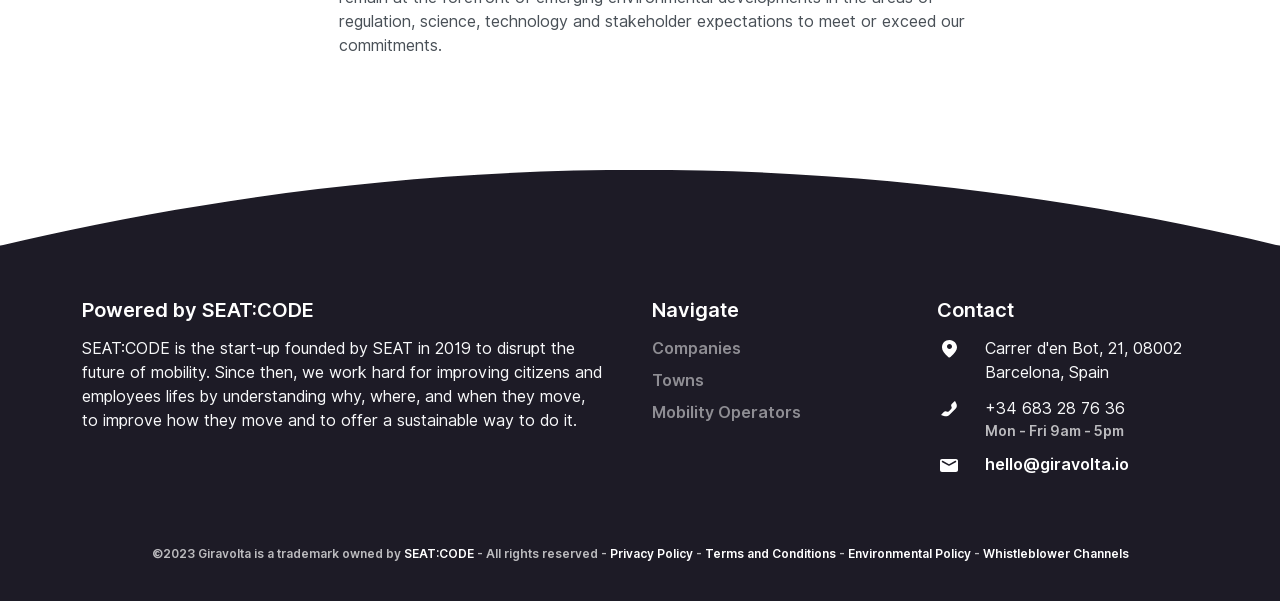Locate the bounding box coordinates of the area you need to click to fulfill this instruction: 'Click on Contact'. The coordinates must be in the form of four float numbers ranging from 0 to 1: [left, top, right, bottom].

[0.732, 0.49, 0.936, 0.54]